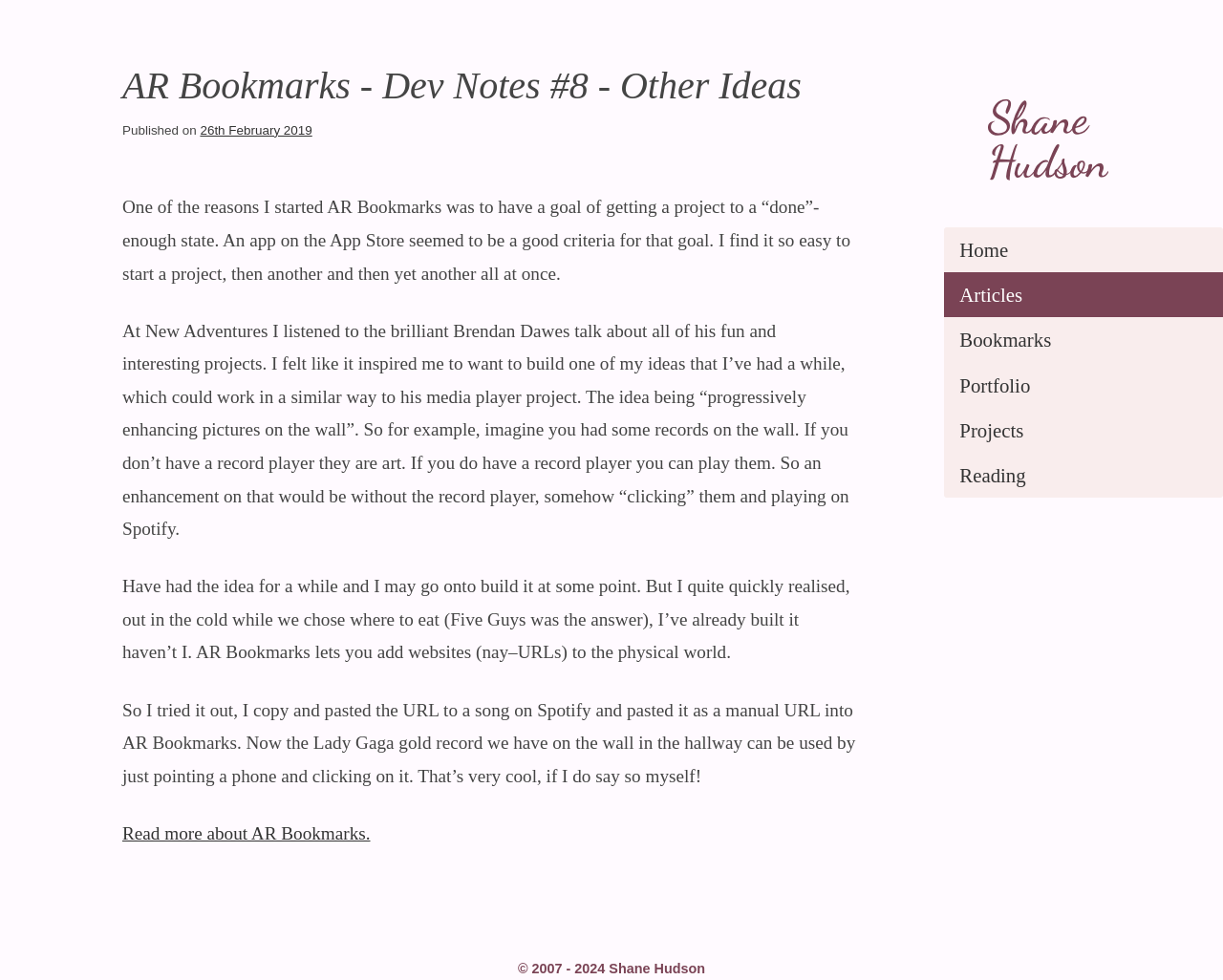Provide an in-depth caption for the contents of the webpage.

The webpage is about the development notes of AR Bookmarks, specifically the 8th edition, focusing on other ideas. At the top left, there is a heading with the title "AR Bookmarks - Dev Notes #8 - Other Ideas". Below the heading, there is a publication date "26th February 2019" with a link to it.

On the top right, there is a profile picture of Shane Hudson, accompanied by a link to his name. Next to the profile picture, there is a navigation menu with links to "Home", "Articles", "Bookmarks", "Portfolio", "Projects", and "Reading", aligned horizontally.

The main content of the webpage consists of four paragraphs of text. The first paragraph discusses the motivation behind creating AR Bookmarks, which is to have a project that reaches a "done" state. The second paragraph talks about the inspiration from Brendan Dawes' projects and the idea of "progressively enhancing pictures on the wall". The third paragraph explains how the idea is similar to what AR Bookmarks already does, which is to add websites to the physical world. The fourth paragraph describes a test of the idea, where a URL to a song on Spotify is added to AR Bookmarks, allowing a Lady Gaga gold record on the wall to be used by pointing a phone and clicking on it.

At the bottom of the page, there is a link to "Read more about AR Bookmarks" and a copyright notice "© 2007 - 2024 Shane Hudson" at the very bottom.